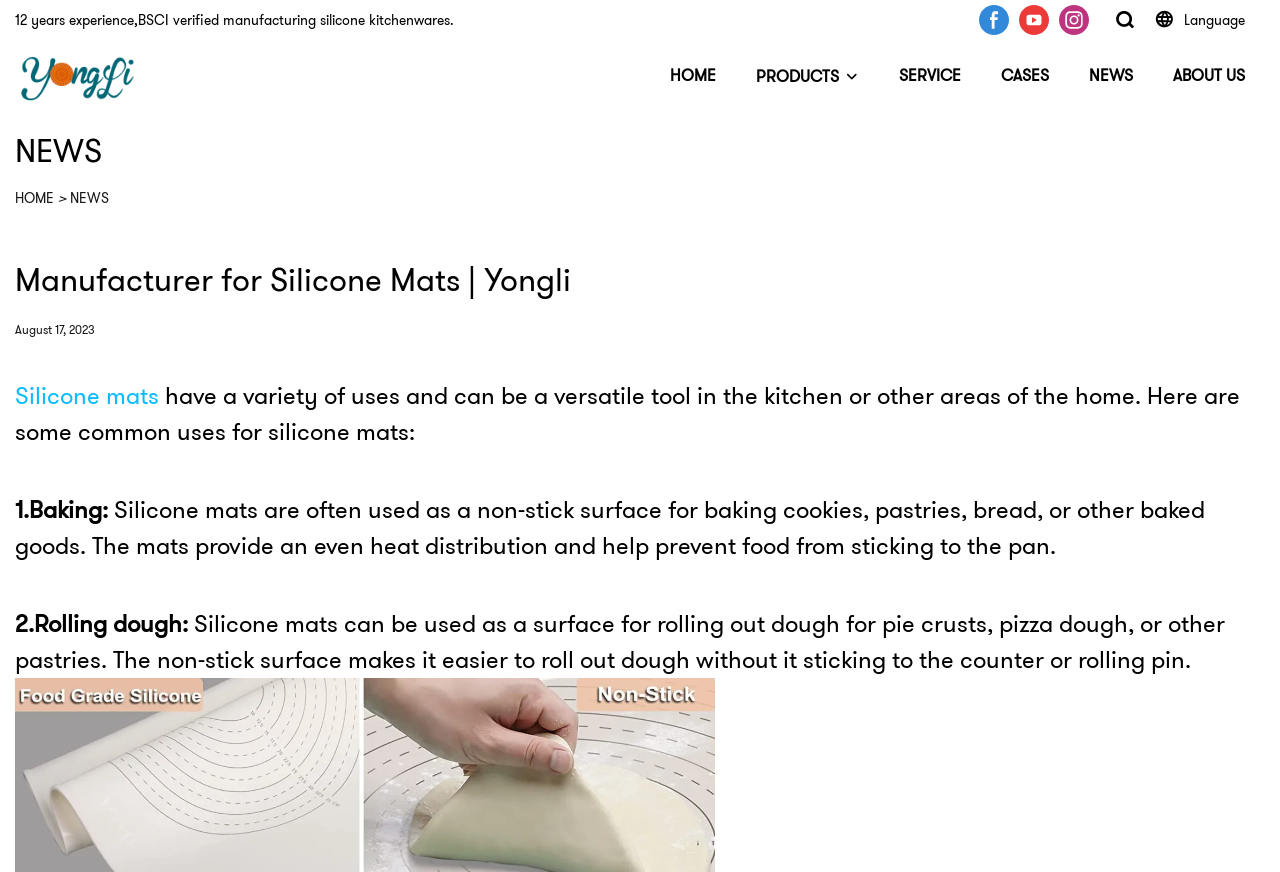Identify the bounding box coordinates of the element to click to follow this instruction: 'Go to the HOME page'. Ensure the coordinates are four float values between 0 and 1, provided as [left, top, right, bottom].

[0.523, 0.069, 0.559, 0.104]